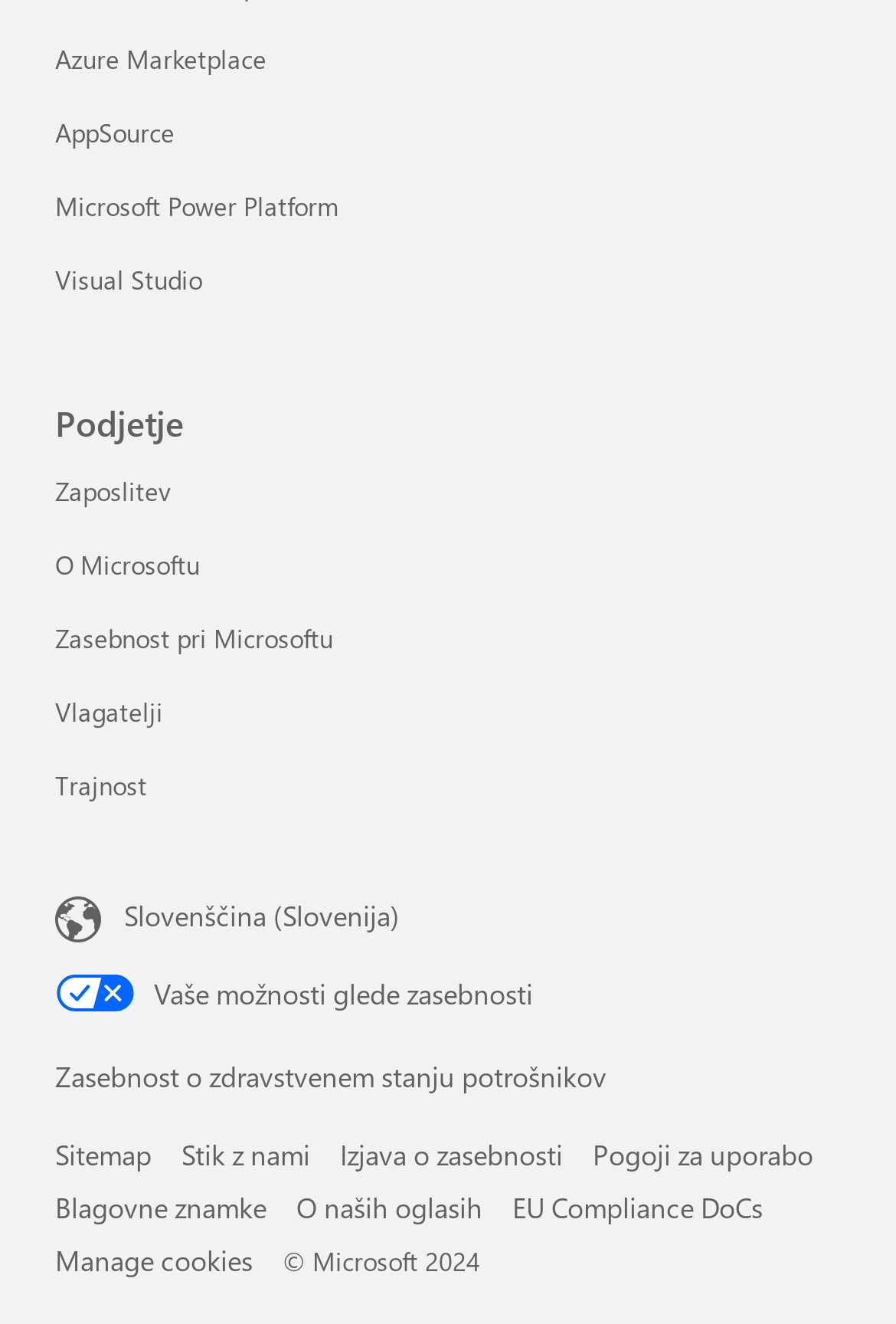Answer the following in one word or a short phrase: 
What type of information can be found under 'Podjetje'?

Company information